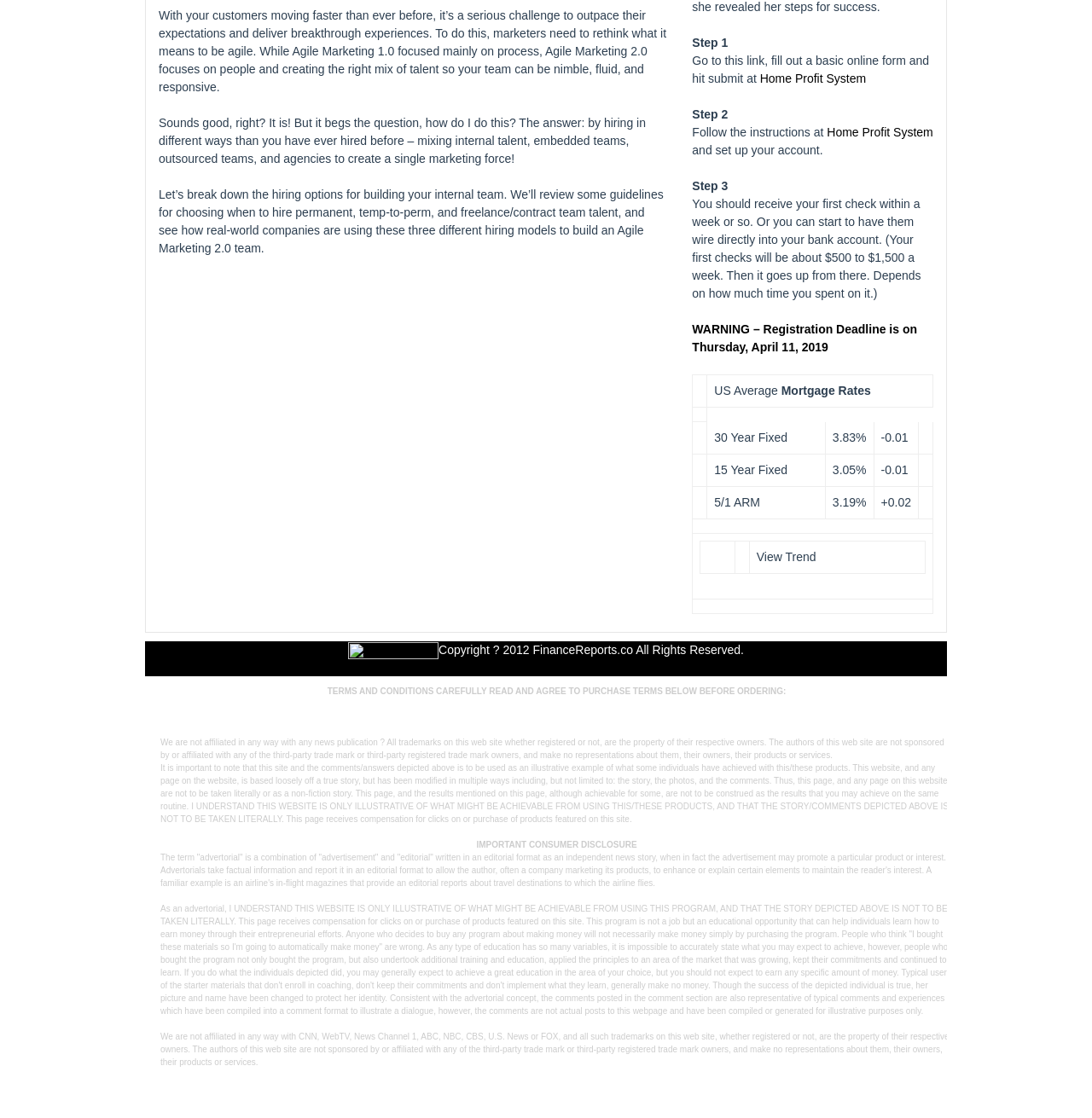Provide the bounding box coordinates of the HTML element this sentence describes: "alt="Logo Utrecht University"".

None